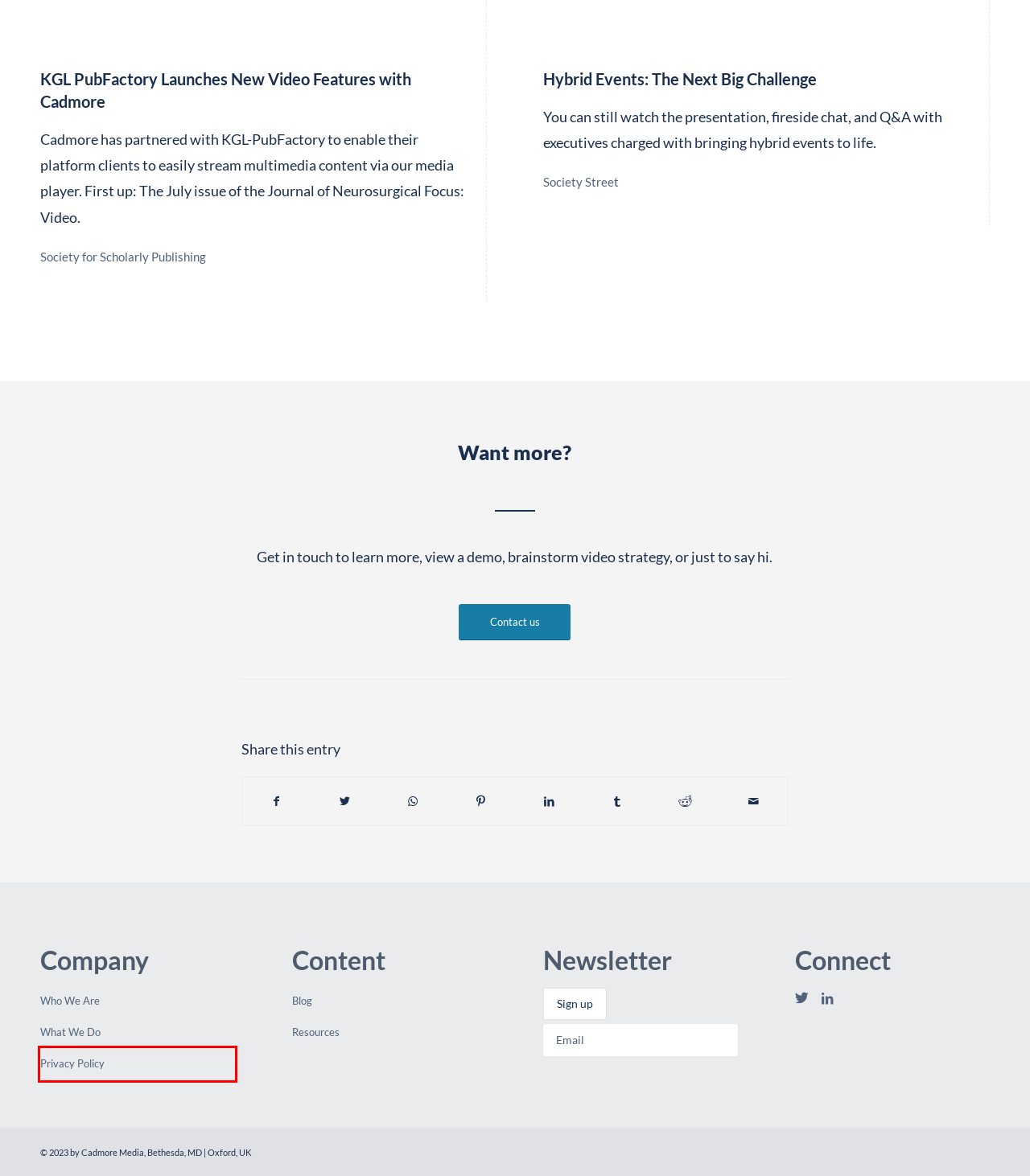Given a screenshot of a webpage with a red bounding box highlighting a UI element, determine which webpage description best matches the new webpage that appears after clicking the highlighted element. Here are the candidates:
A. Privacy Policy - Cadmore Media
B. Cadmore Media | What We Do
C. Cadmore Media | Meet the teamVictoria Dunsmore, Senior UX and Web DesignerMay 6, 2021
D. OverDrive to acquire video streaming service Kanopy
E. Cadmore Media | Streaming for Scholarly and Professional Organizations
F. New Product Development Process Archives - Parker the Publisher Consulting
G. Cadmore Media | Contact
H. Cadmore Media | Resources

A